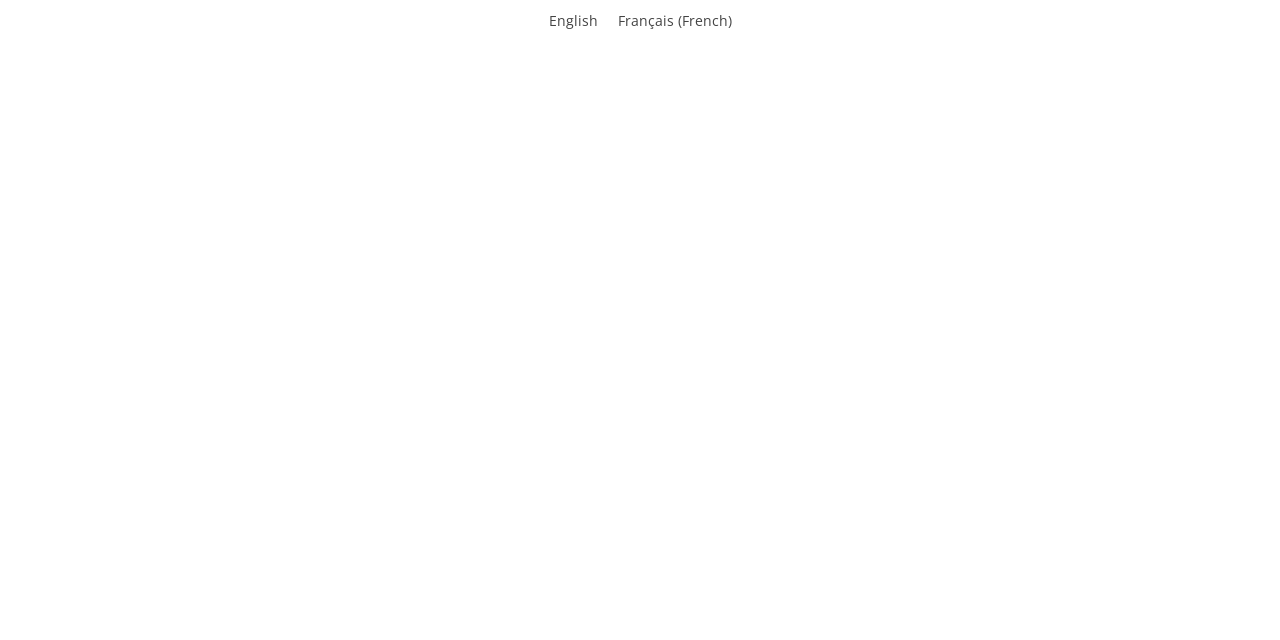Identify the bounding box for the given UI element using the description provided. Coordinates should be in the format (top-left x, top-left y, bottom-right x, bottom-right y) and must be between 0 and 1. Here is the description: Français (French)

[0.475, 0.013, 0.579, 0.054]